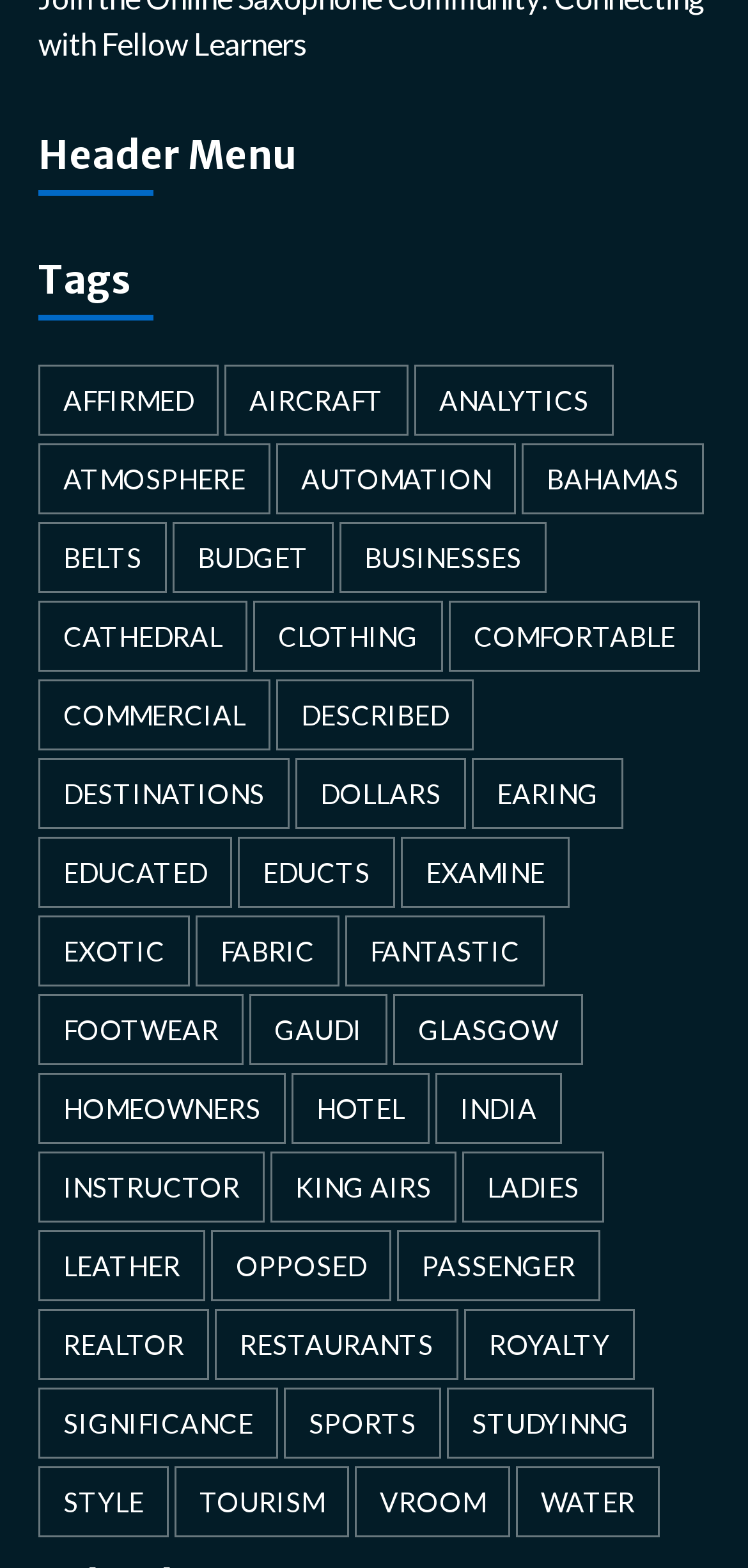How many items are associated with the 'Atmosphere' tag?
Make sure to answer the question with a detailed and comprehensive explanation.

I looked at the link for the 'Atmosphere' tag, and it says 'Atmosphere (3 items)', so there are 3 items associated with this tag.